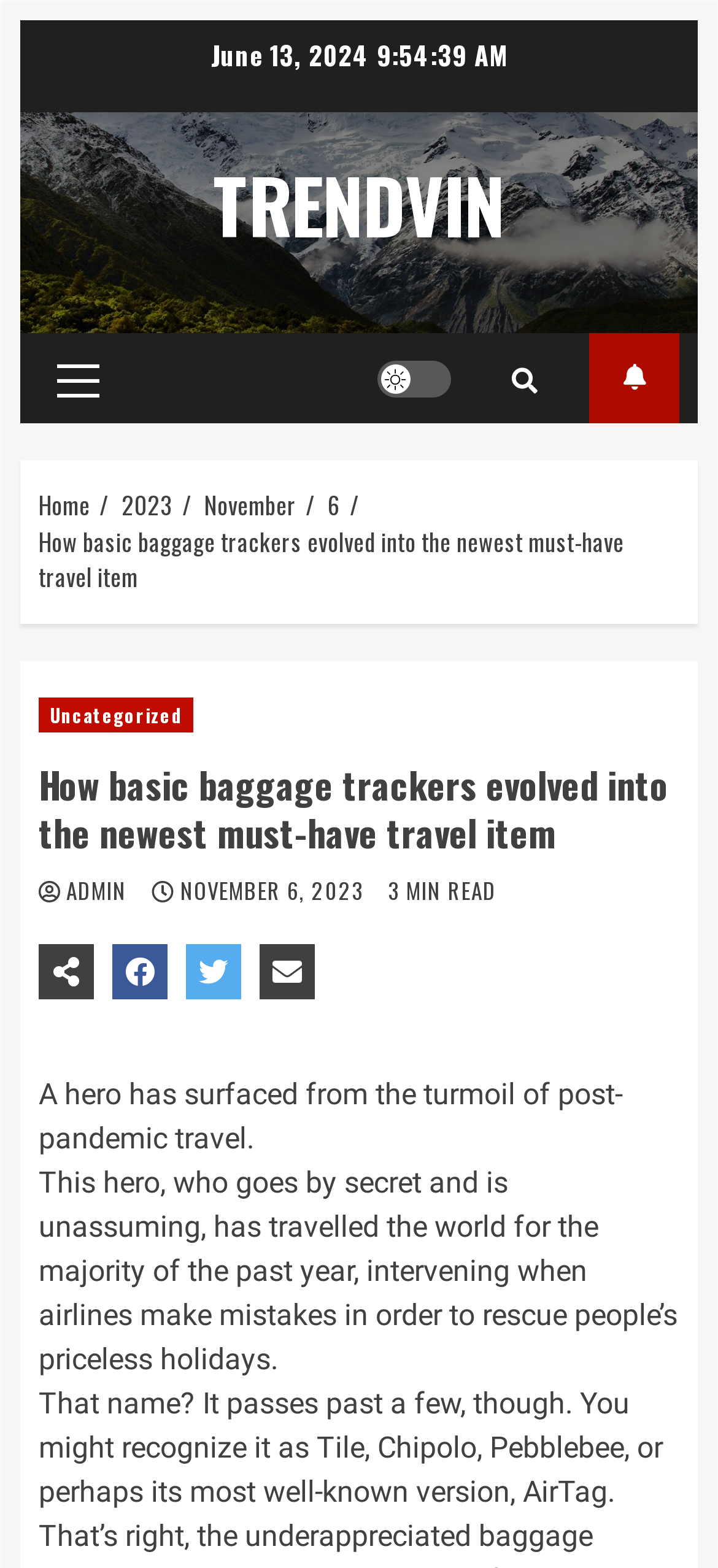Provide the bounding box coordinates for the UI element described in this sentence: "Light/Dark Button". The coordinates should be four float values between 0 and 1, i.e., [left, top, right, bottom].

[0.526, 0.229, 0.628, 0.253]